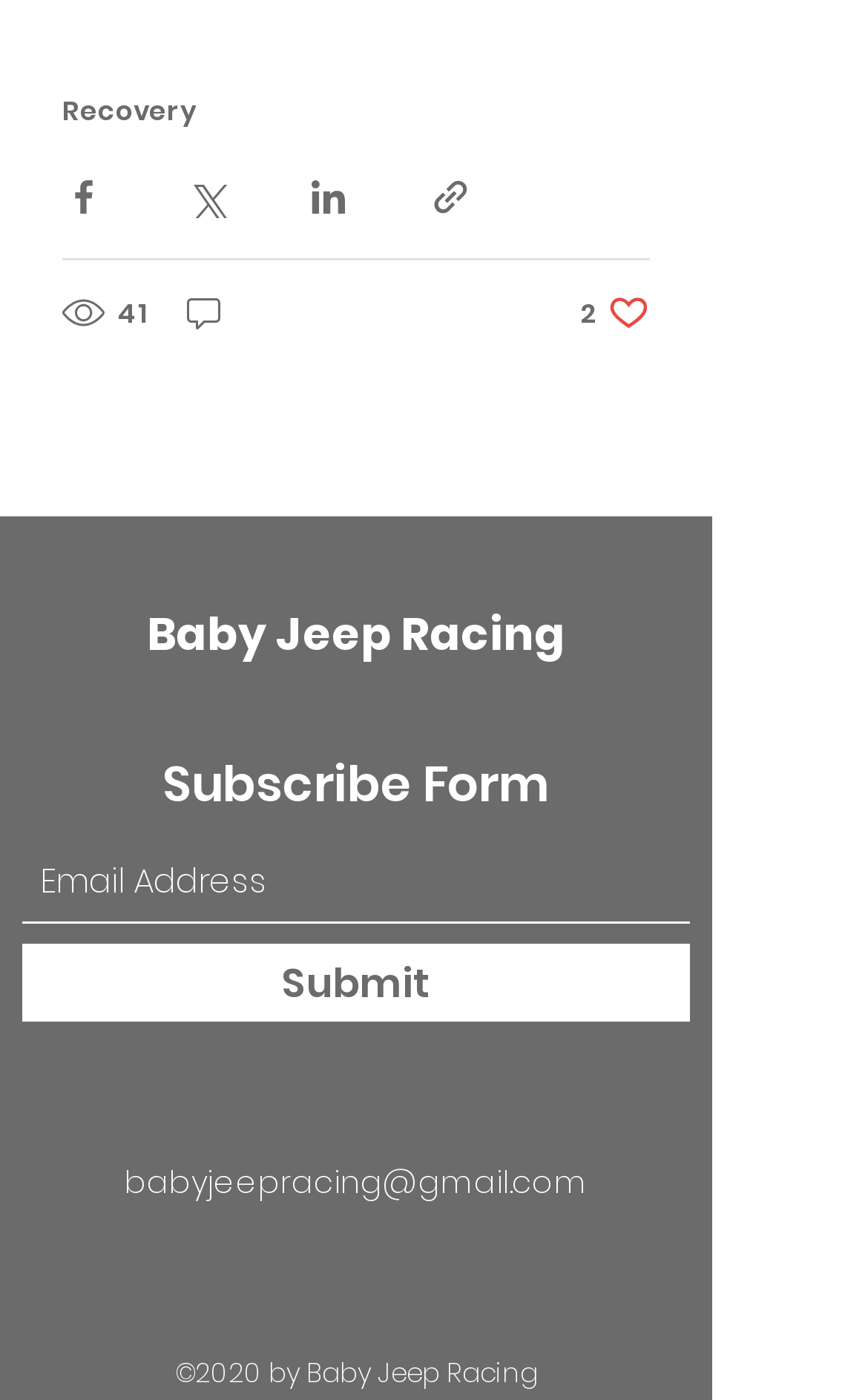What is the current number of views?
Based on the image, provide your answer in one word or phrase.

41